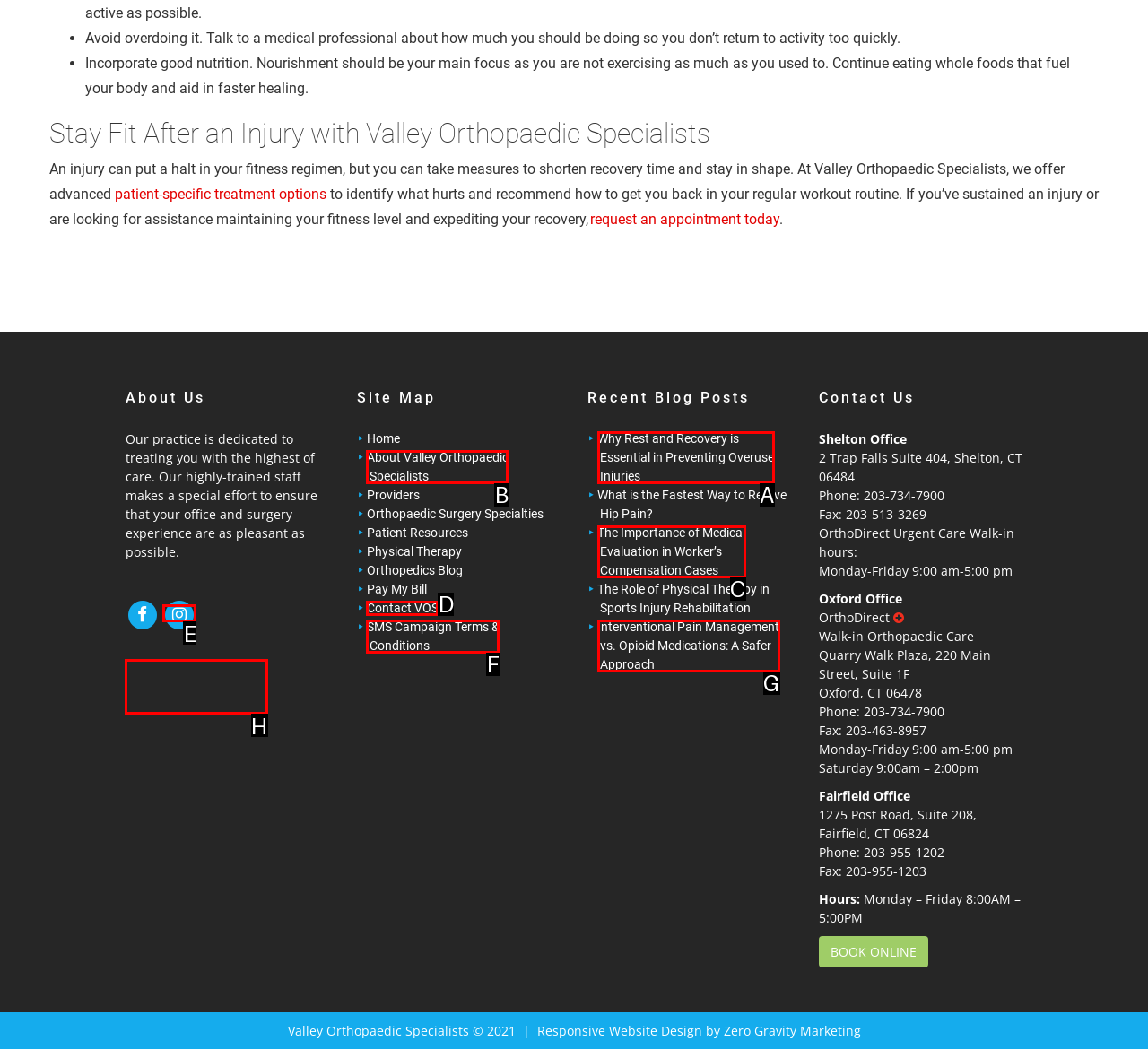Which option should you click on to fulfill this task: Visit the Orthopaedic Urgent Care in Connecticut page? Answer with the letter of the correct choice.

H